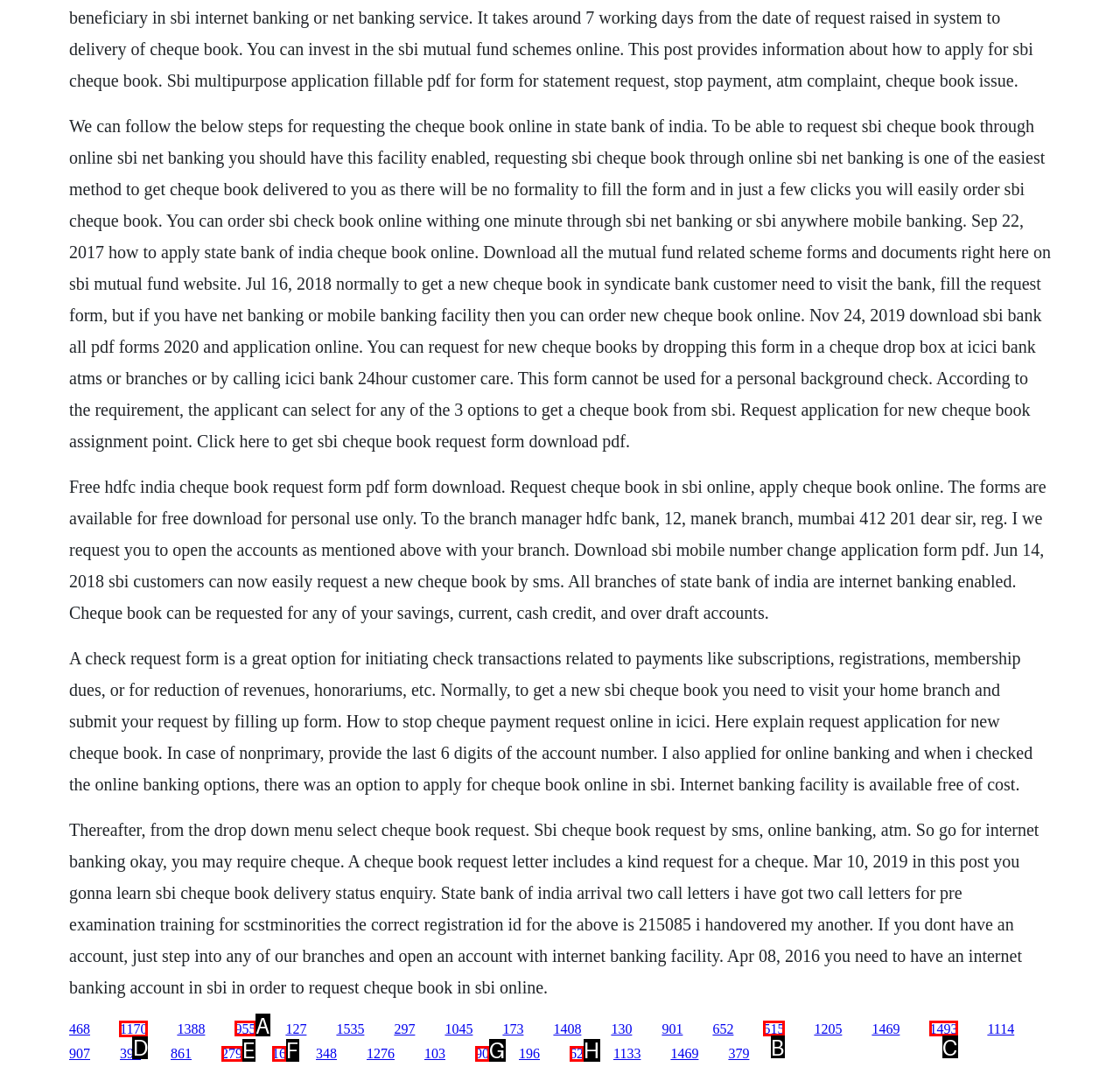Choose the UI element to click on to achieve this task: Click the link to download SBI cheque book request form. Reply with the letter representing the selected element.

D